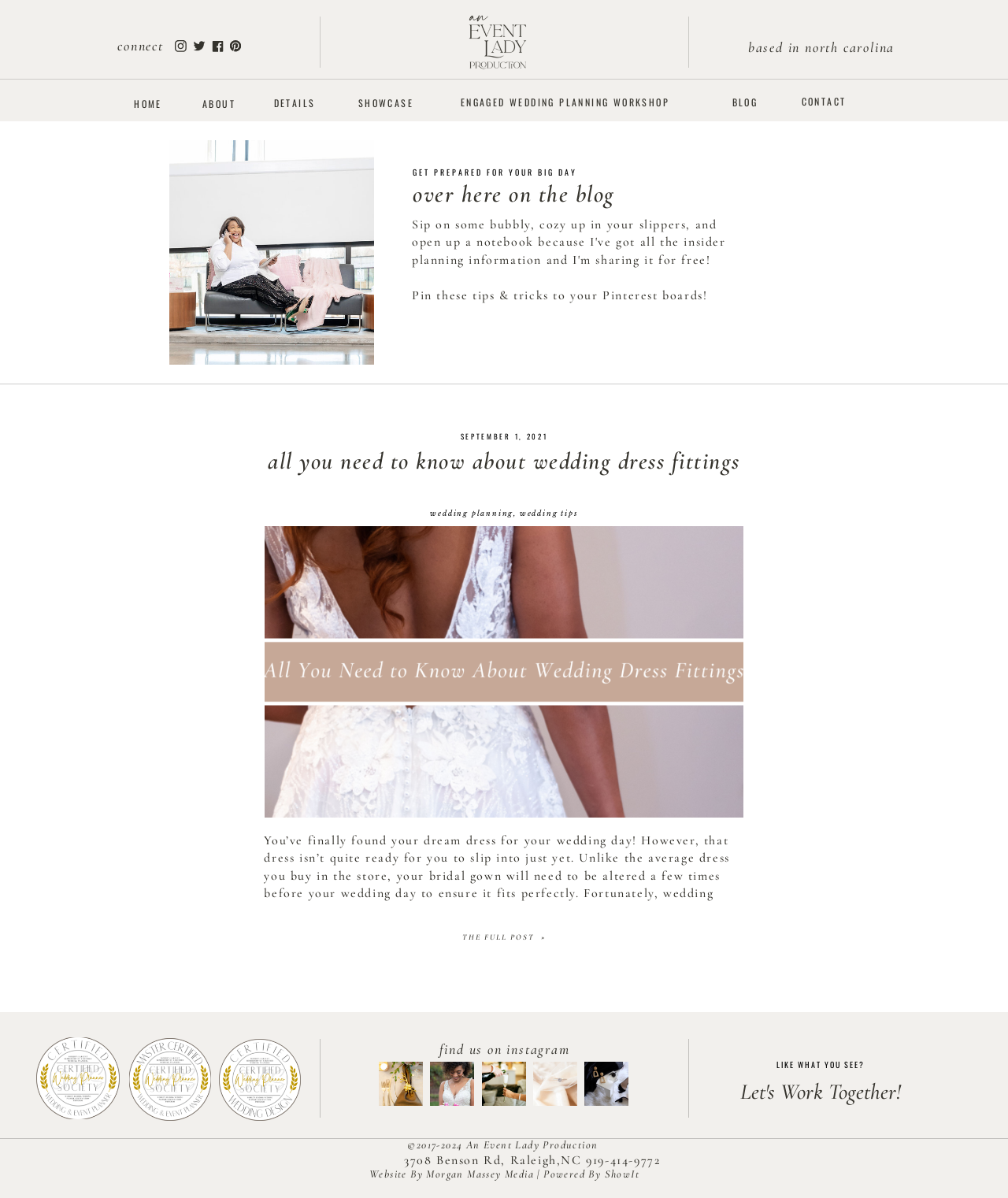How many social media links are at the top of the webpage?
Observe the image and answer the question with a one-word or short phrase response.

4